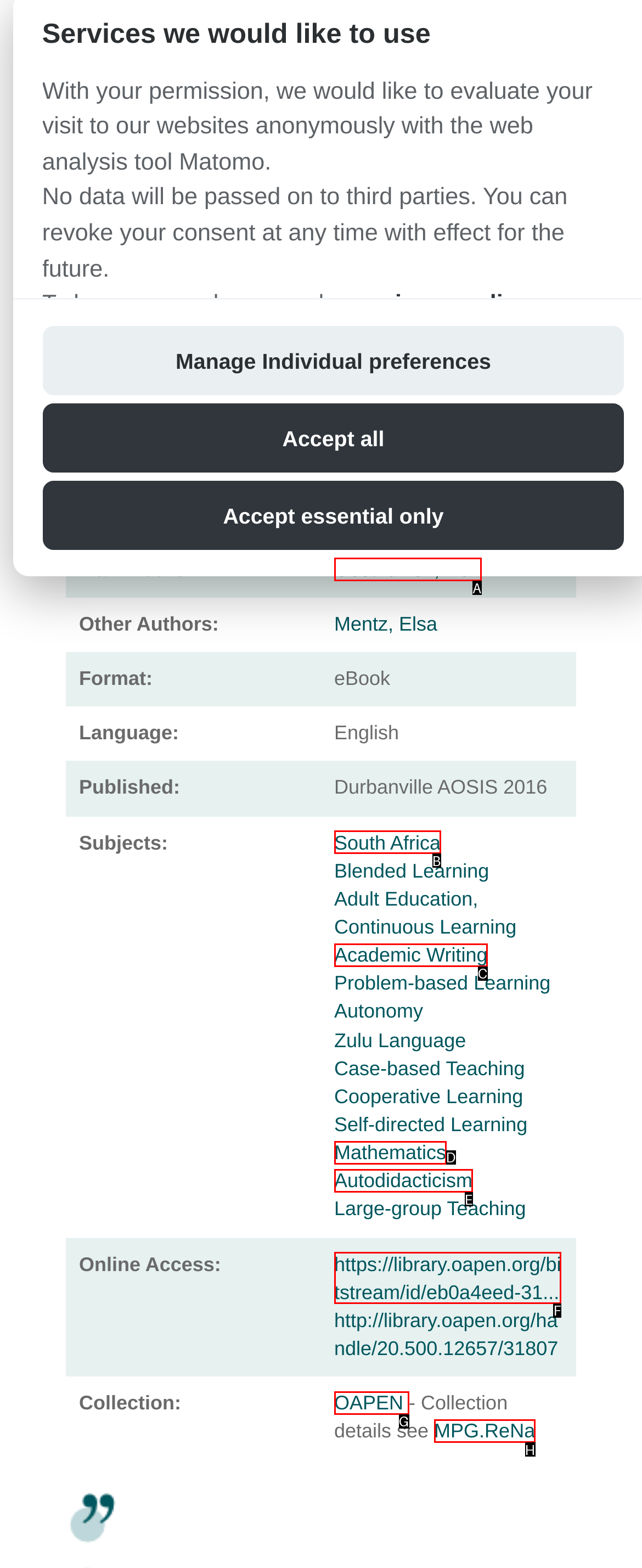Which UI element matches this description: UV INDEX?
Reply with the letter of the correct option directly.

None